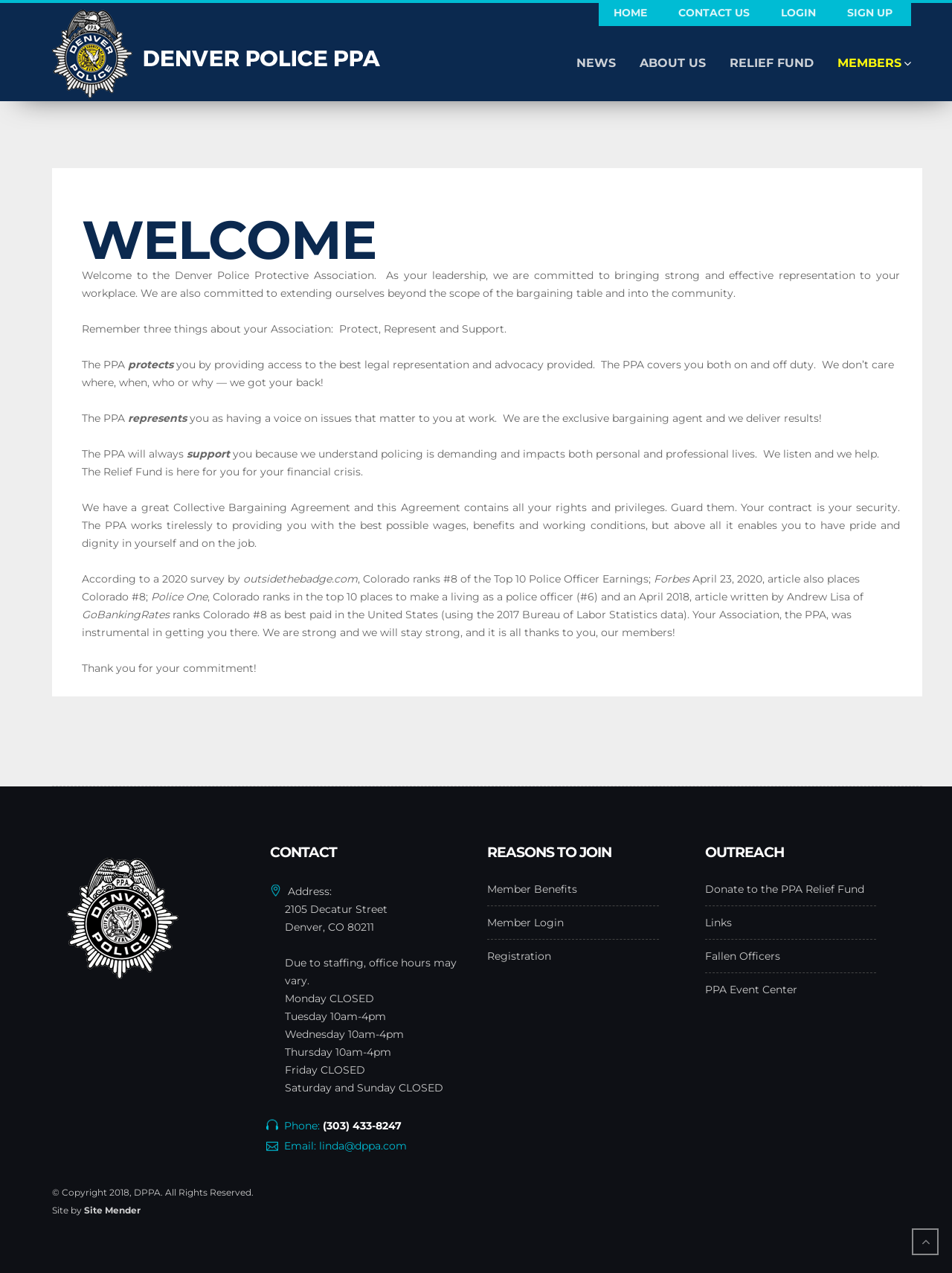Pinpoint the bounding box coordinates of the clickable element needed to complete the instruction: "Click SIGN UP". The coordinates should be provided as four float numbers between 0 and 1: [left, top, right, bottom].

[0.886, 0.0, 0.941, 0.02]